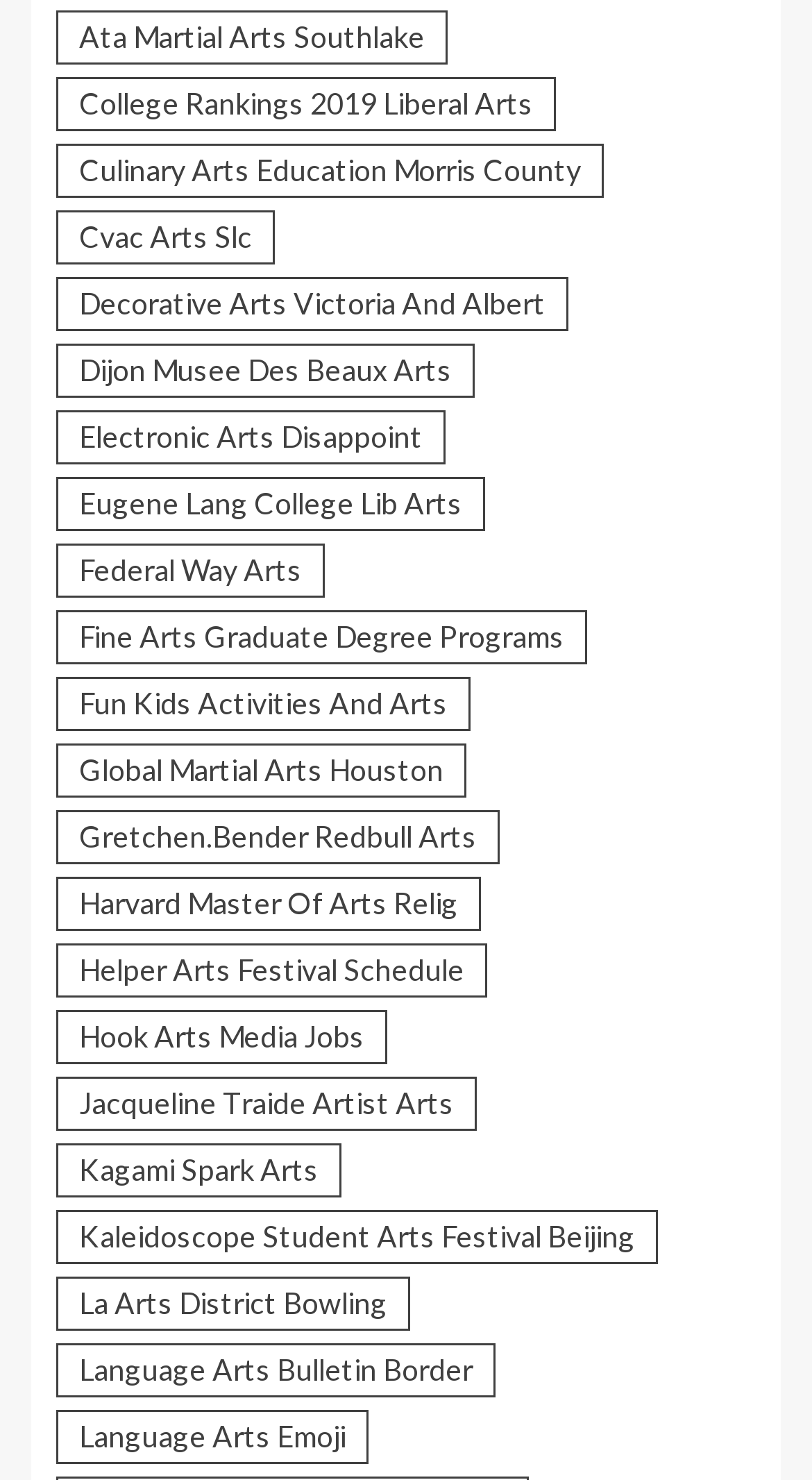Find the bounding box coordinates of the element's region that should be clicked in order to follow the given instruction: "Learn about Culinary Arts Education Morris County". The coordinates should consist of four float numbers between 0 and 1, i.e., [left, top, right, bottom].

[0.069, 0.097, 0.744, 0.133]